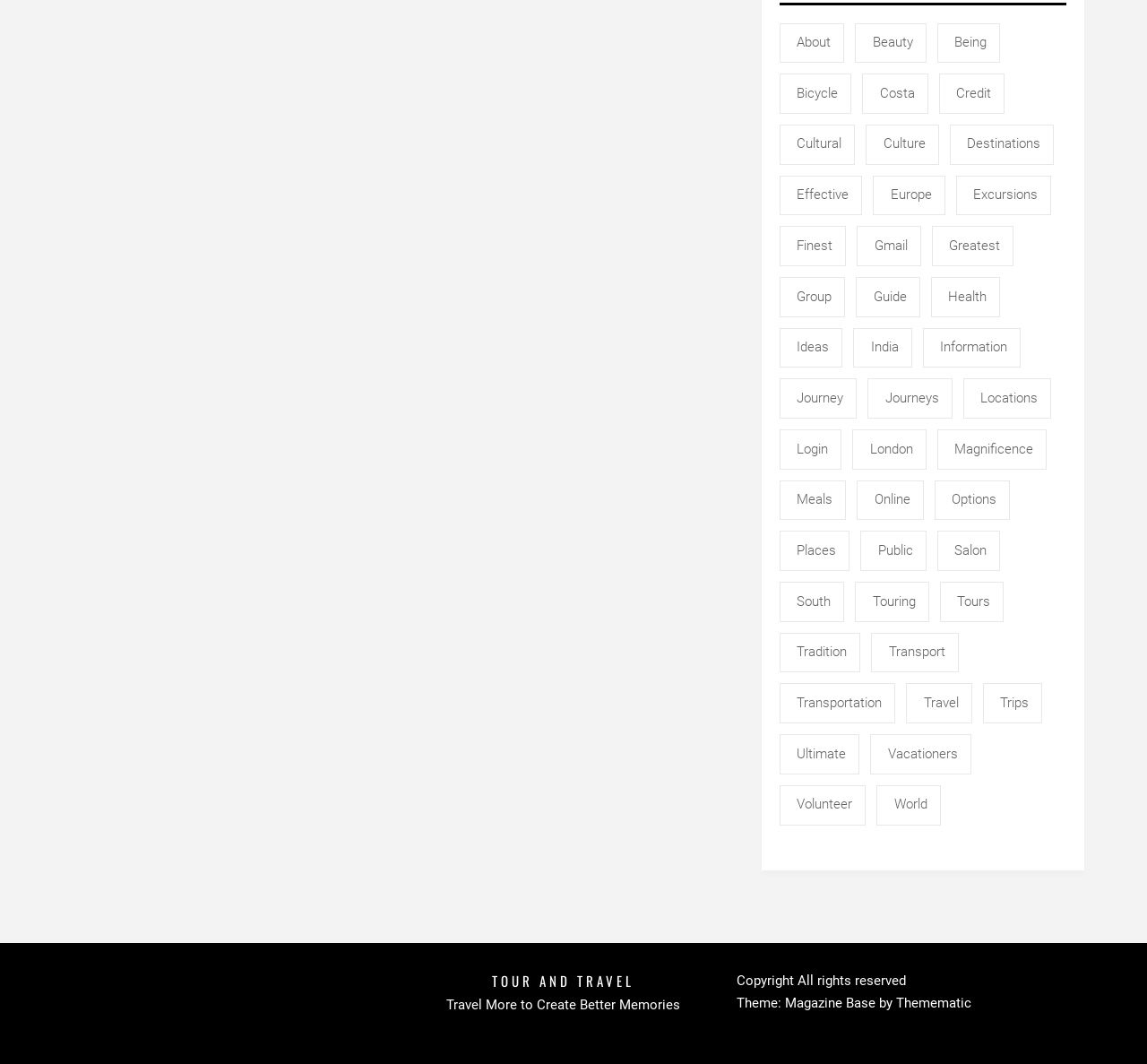Please study the image and answer the question comprehensively:
What is the category listed below 'Being'?

The category listed below 'Being' is 'Bicycle' because the link element with the StaticText 'Bicycle' has a y1 coordinate of 0.069, which is greater than the y1 coordinate of 0.021 of the link element with the StaticText 'Being'.